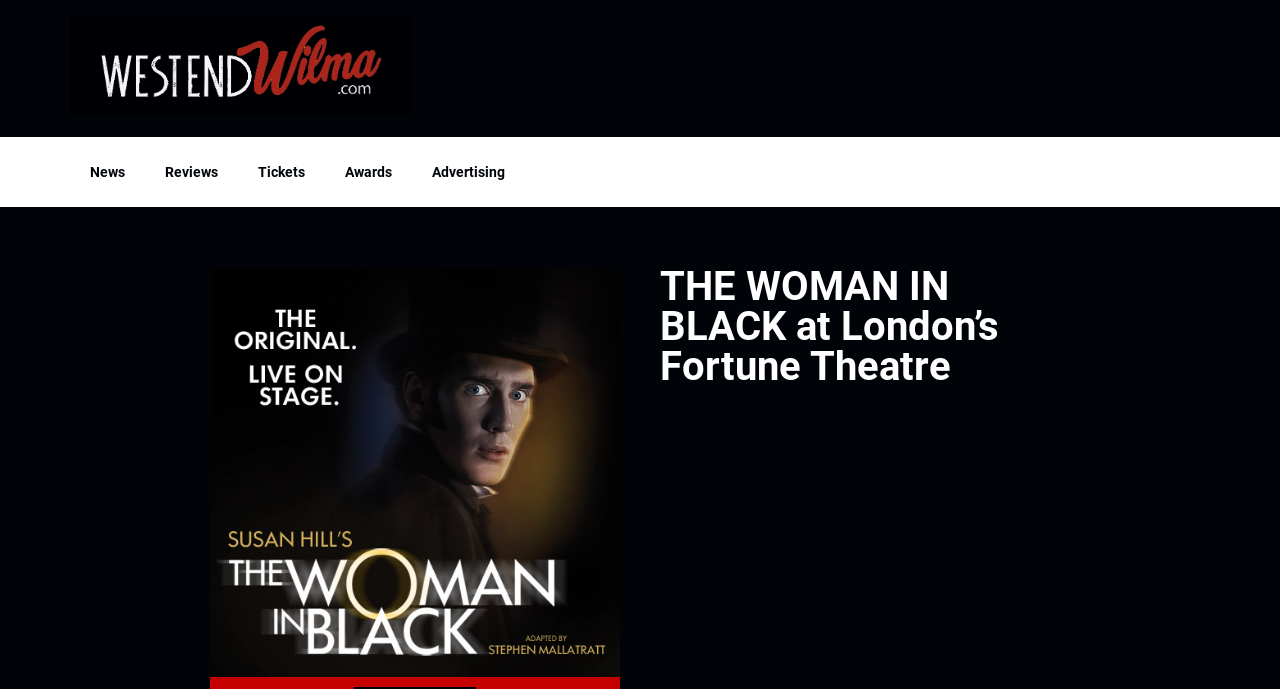Extract the bounding box of the UI element described as: "alt="West End Wilma"".

[0.055, 0.023, 0.322, 0.175]